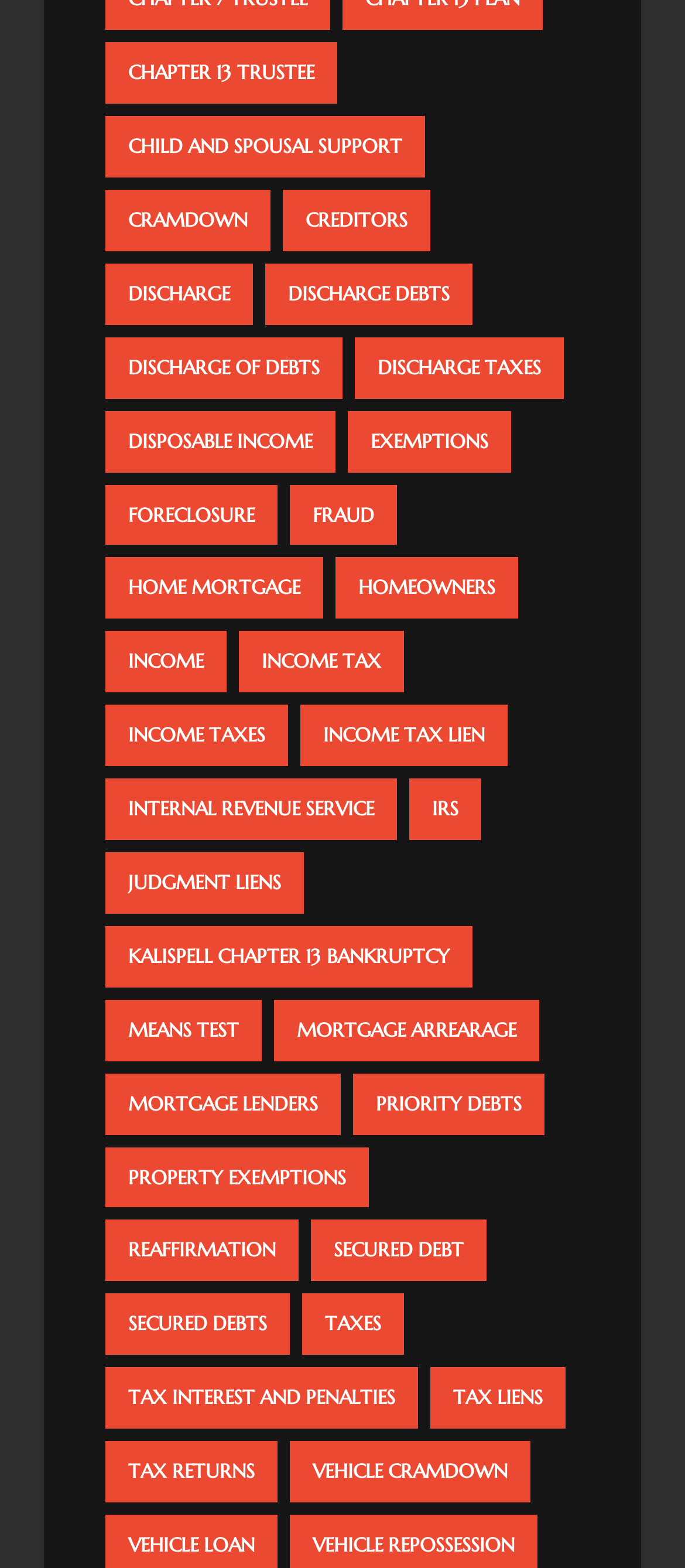Determine the bounding box coordinates for the area that should be clicked to carry out the following instruction: "View discharge of debts".

[0.154, 0.215, 0.5, 0.254]